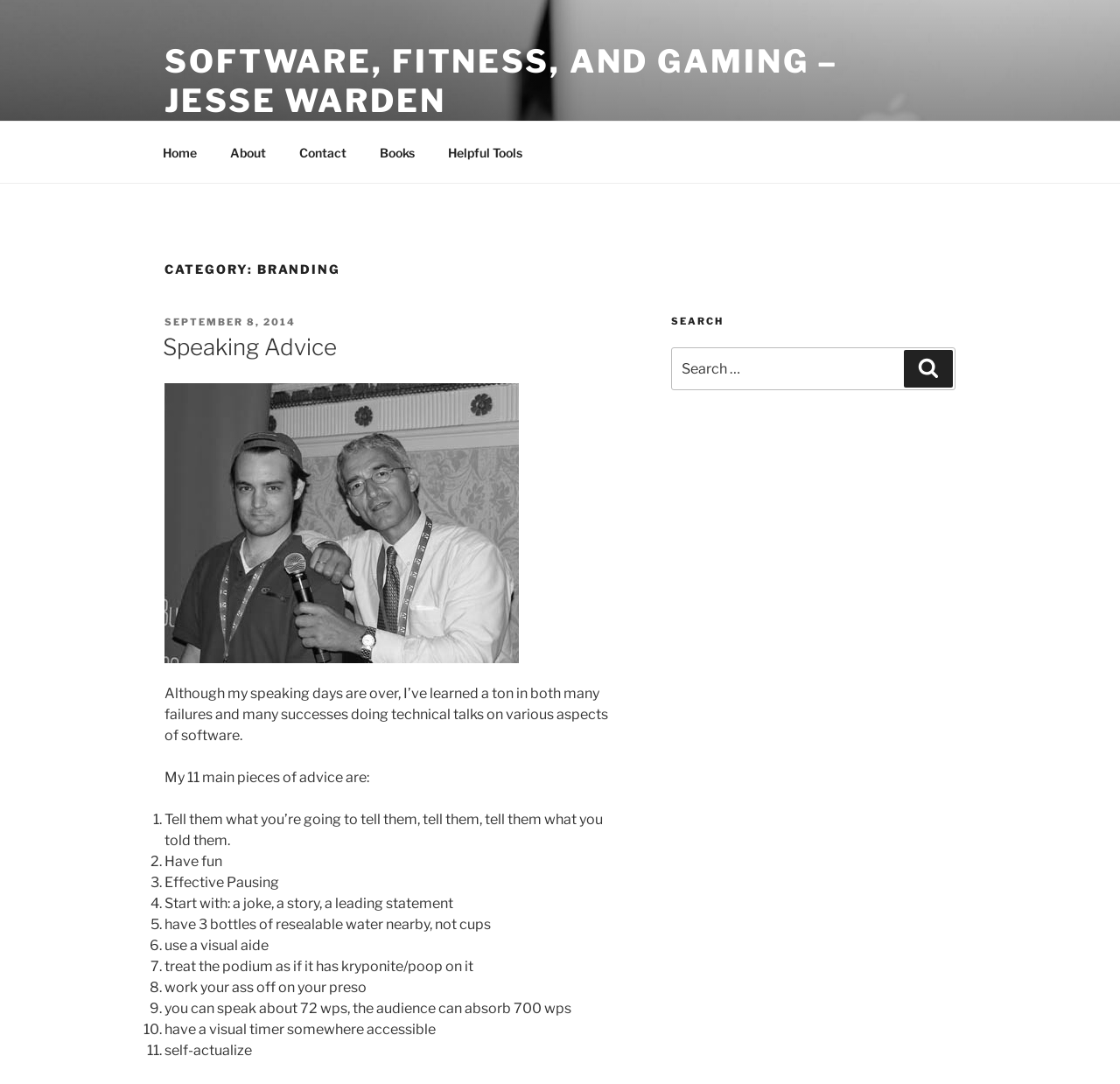Please find the bounding box coordinates of the element that must be clicked to perform the given instruction: "Click on the 'Contact' link". The coordinates should be four float numbers from 0 to 1, i.e., [left, top, right, bottom].

[0.253, 0.121, 0.323, 0.16]